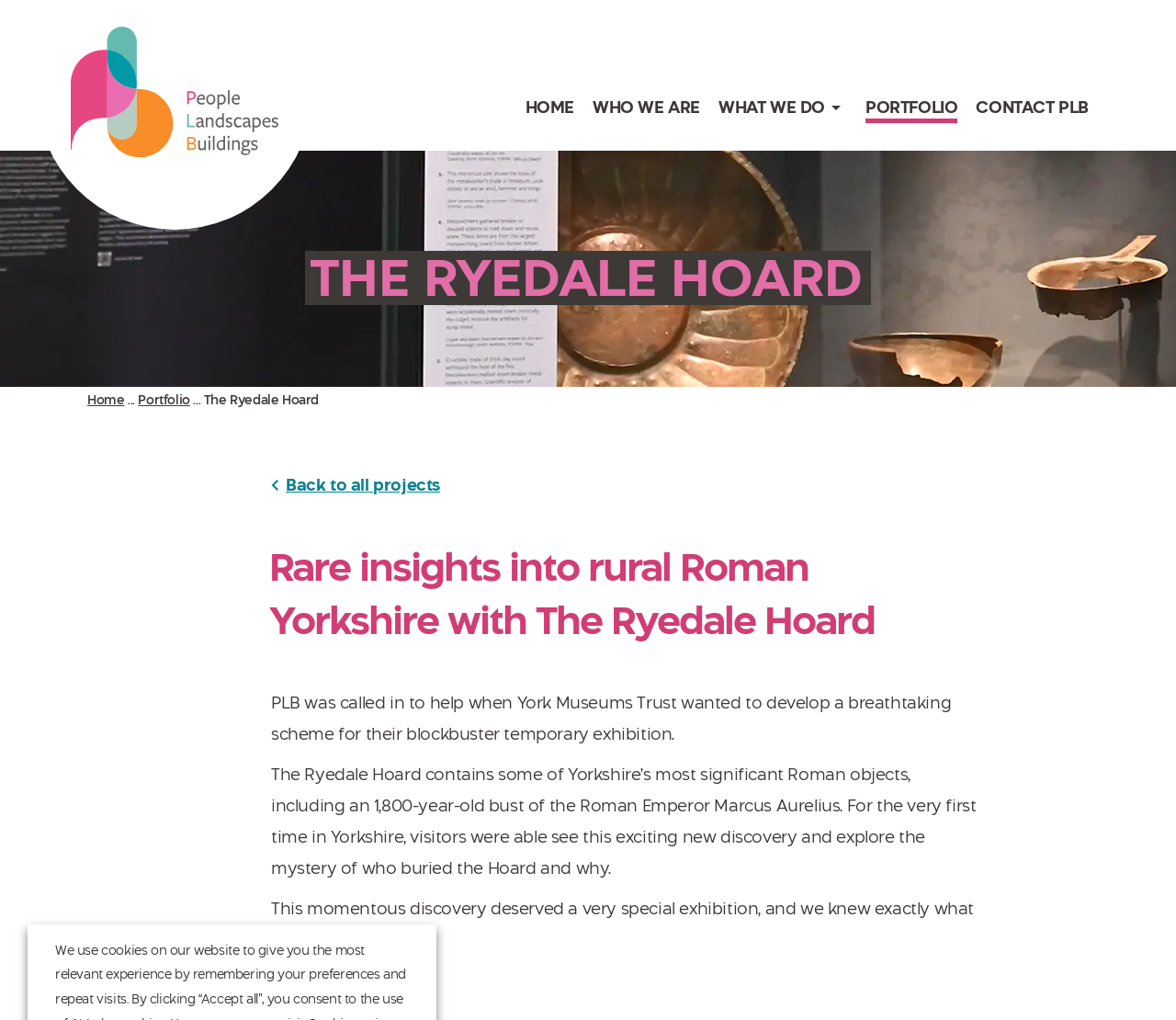Determine the bounding box coordinates of the element that should be clicked to execute the following command: "Go back to all projects".

[0.23, 0.46, 0.834, 0.491]